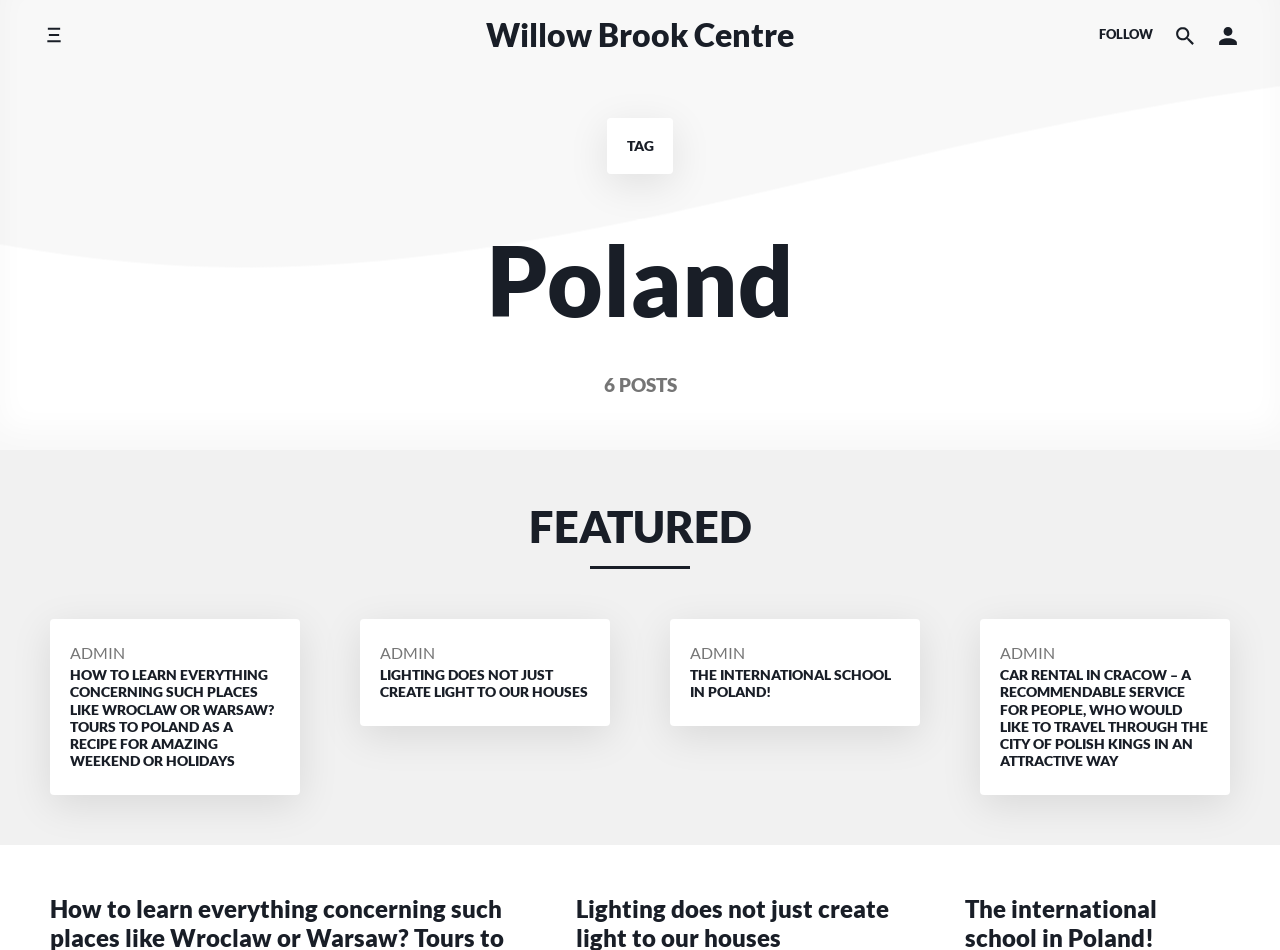Answer the following inquiry with a single word or phrase:
Who posted the articles?

ADMIN